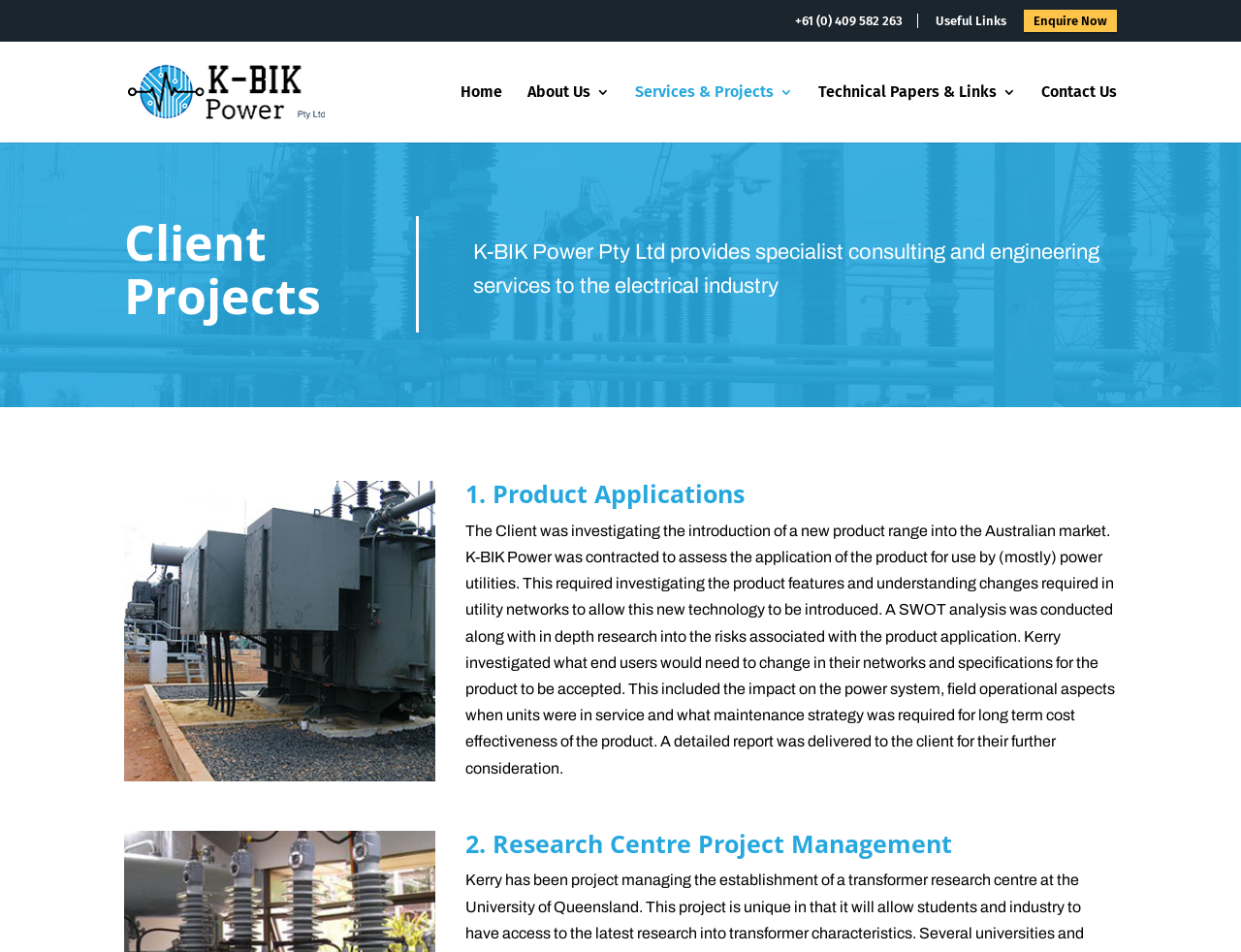Extract the bounding box coordinates for the UI element described as: "contactus@fifefreepress.com".

None